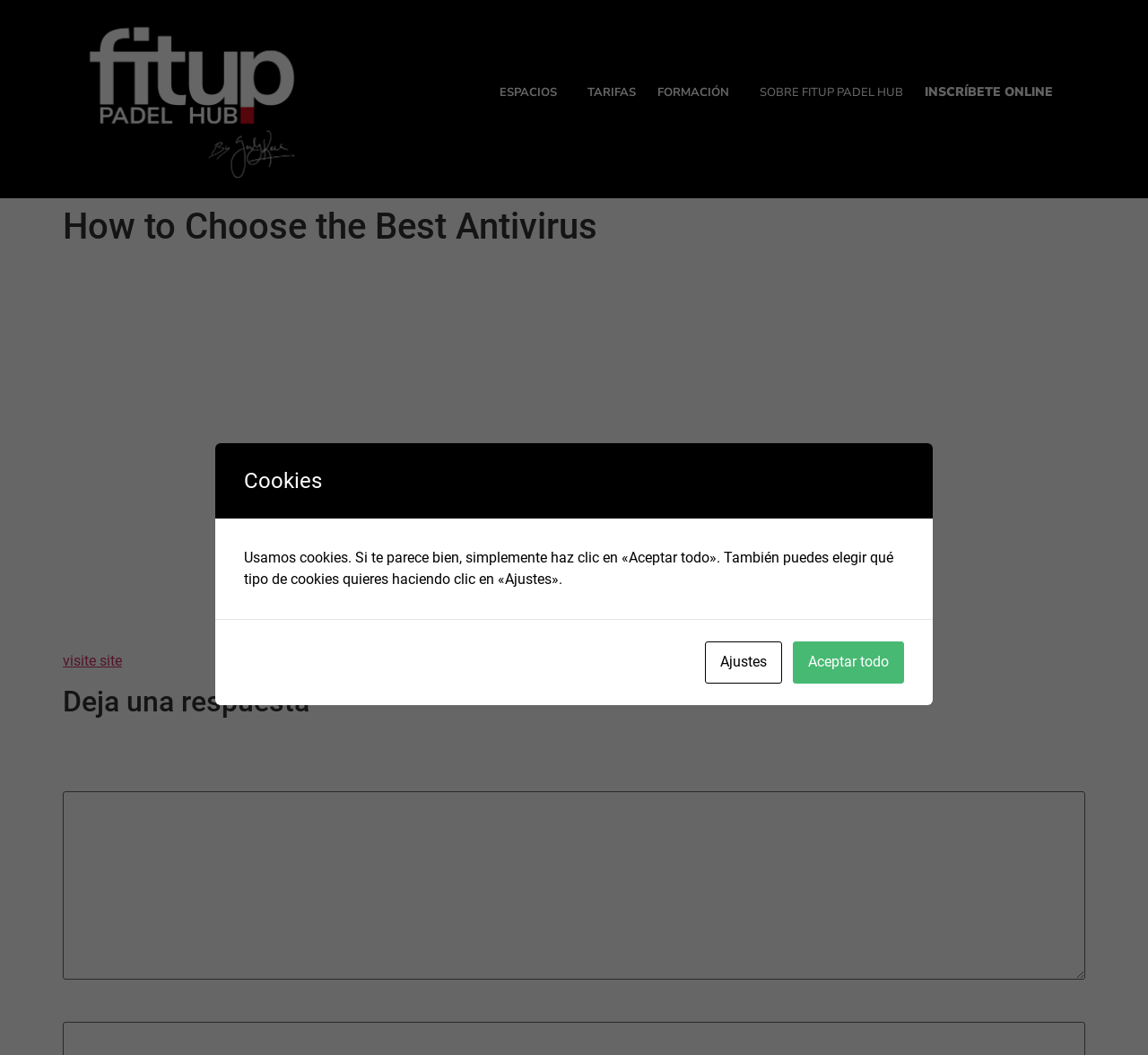Extract the text of the main heading from the webpage.

How to Choose the Best Antivirus